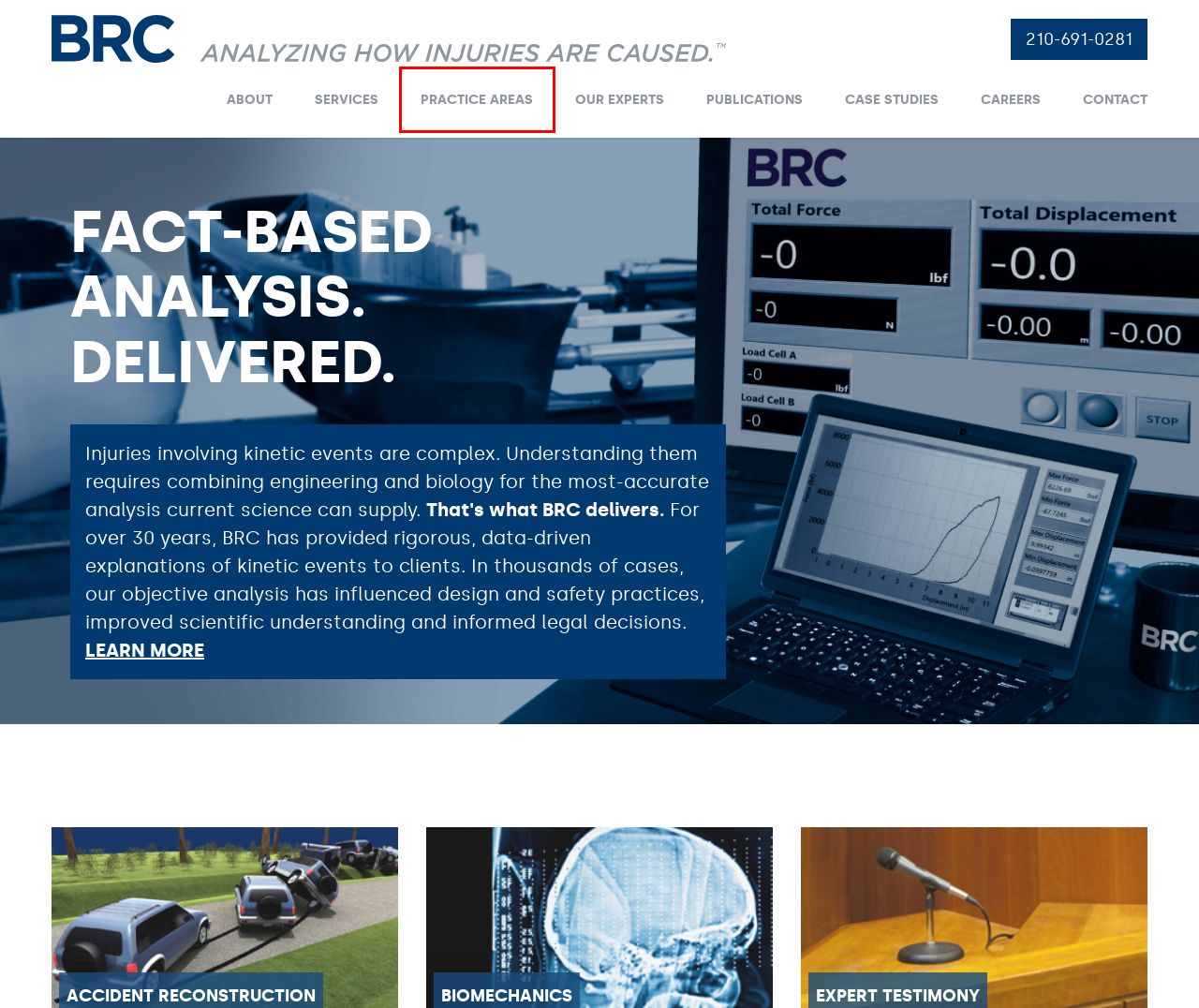A screenshot of a webpage is given, featuring a red bounding box around a UI element. Please choose the webpage description that best aligns with the new webpage after clicking the element in the bounding box. These are the descriptions:
A. Our Experts | BRC Online
B. Services | BRC Online
C. About | BRC Online
D. Restraint Systems & Helmets | BRC Online
E. Publications | BRC Online
F. Practice Areas | BRC Online
G. Case Studies | BRC Online
H. Contact | BRC Online

F